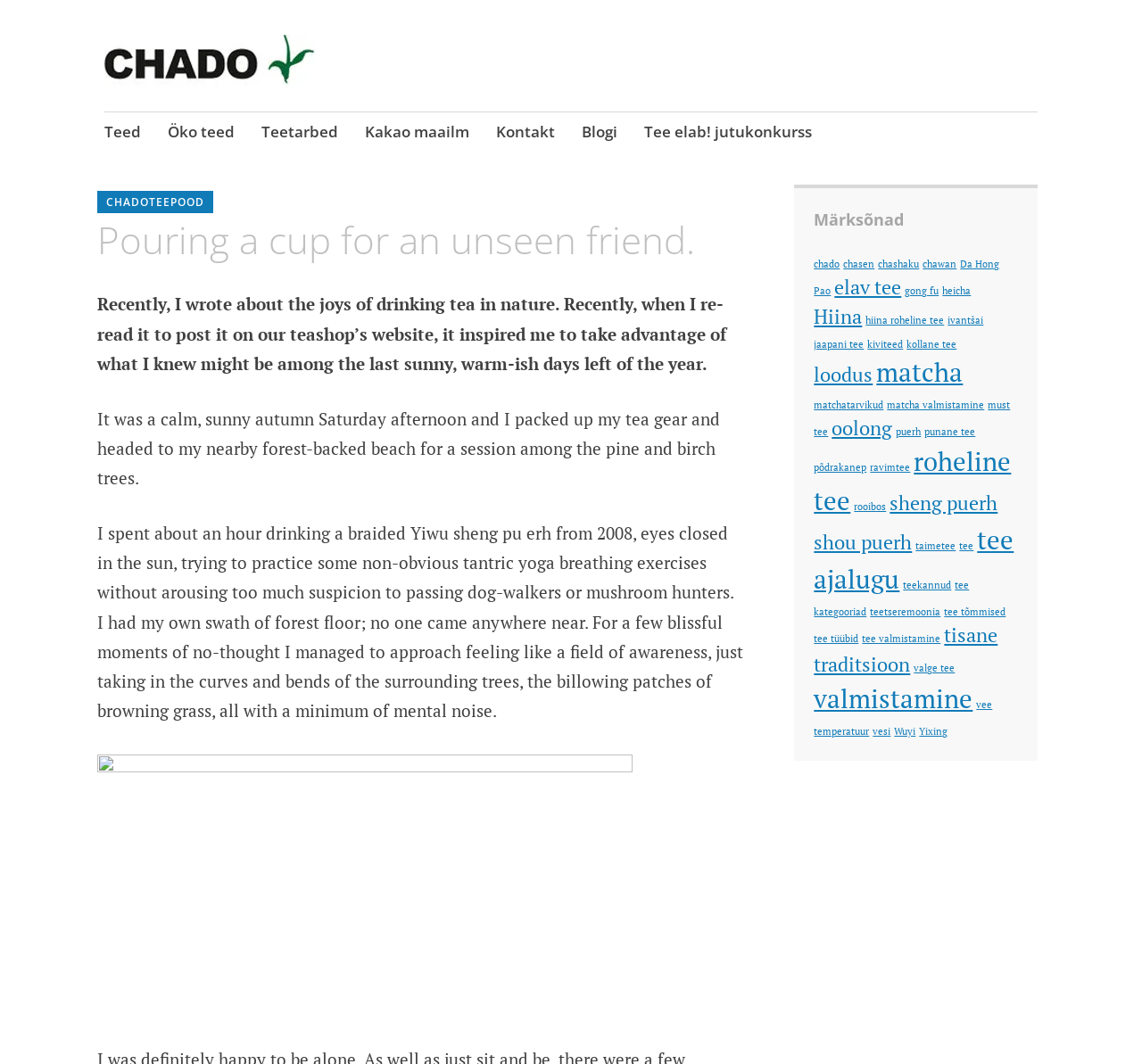Observe the image and answer the following question in detail: What is the atmosphere described in the blog post?

The blog post describes a peaceful atmosphere, with the author sitting in the forest, eyes closed, trying to practice some non-obvious tantric yoga breathing exercises, and feeling a sense of bliss and connection with nature.